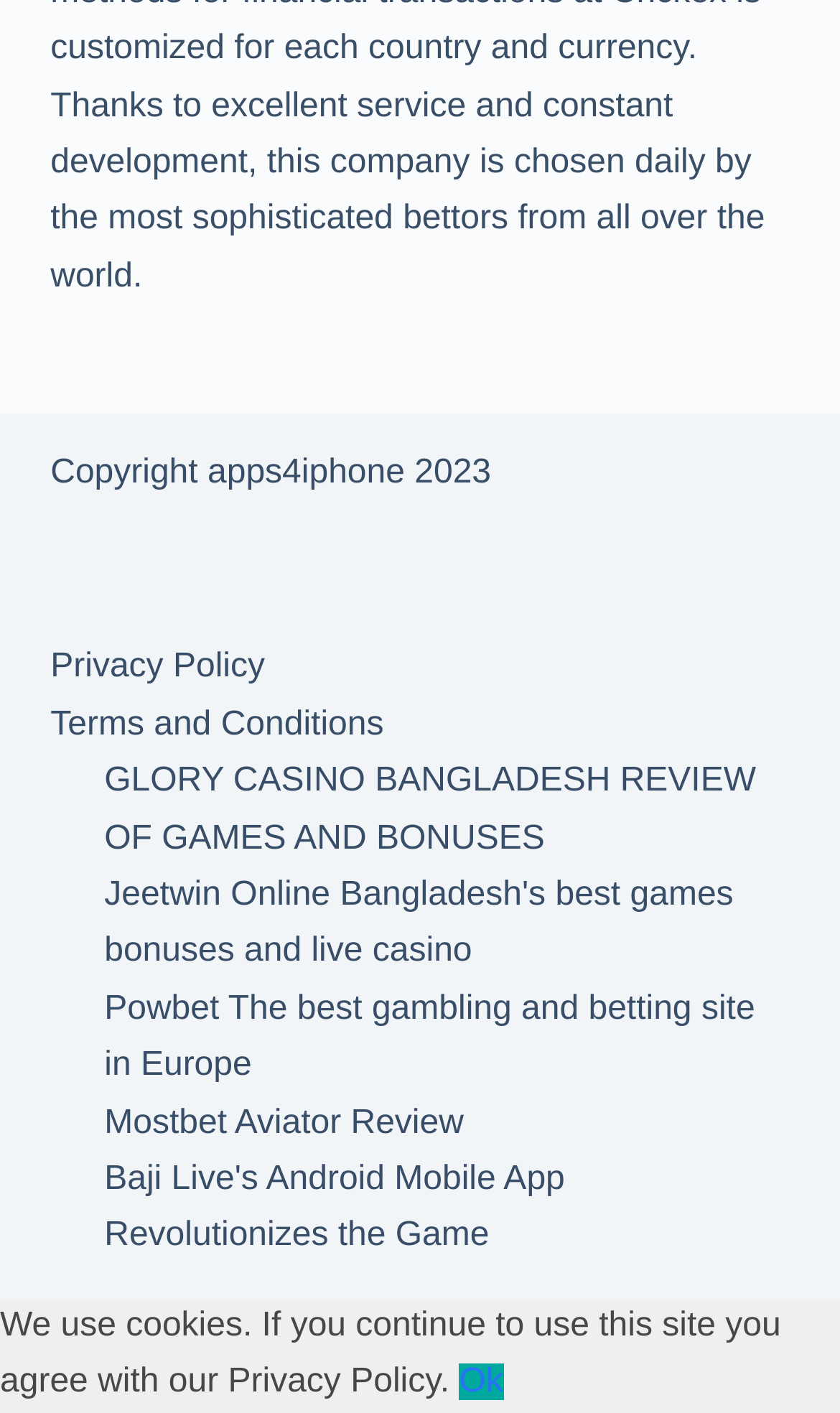What type of content is primarily featured on this webpage?
Please elaborate on the answer to the question with detailed information.

Based on the links and text on the webpage, it appears that the primary content is reviews and information about various online casinos and gambling sites, such as Baybahis, GLORY CASINO, Jeetwin, Powbet, Mostbet, and Baji Live.